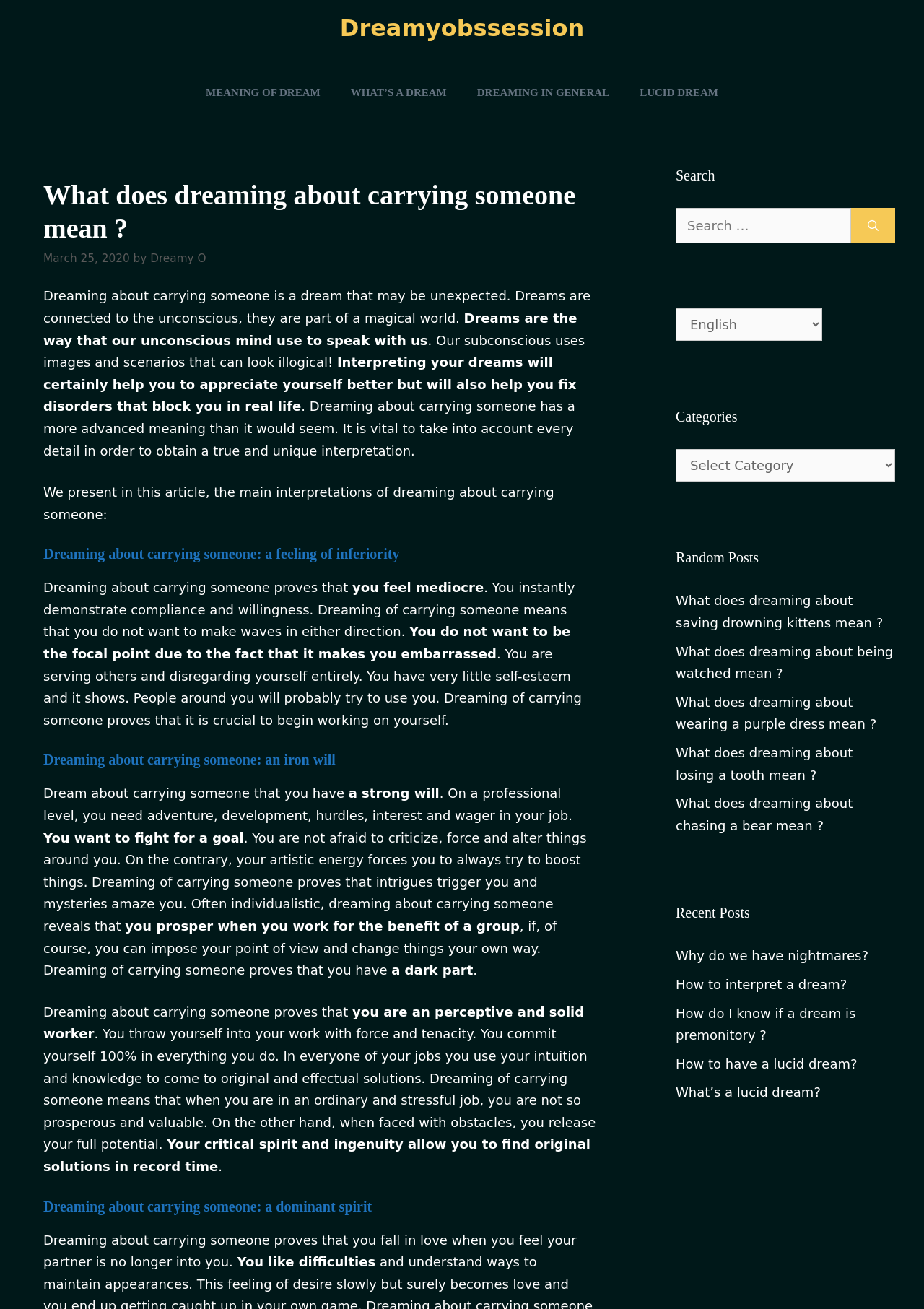Specify the bounding box coordinates of the area that needs to be clicked to achieve the following instruction: "Search for a dream meaning".

[0.731, 0.159, 0.921, 0.186]